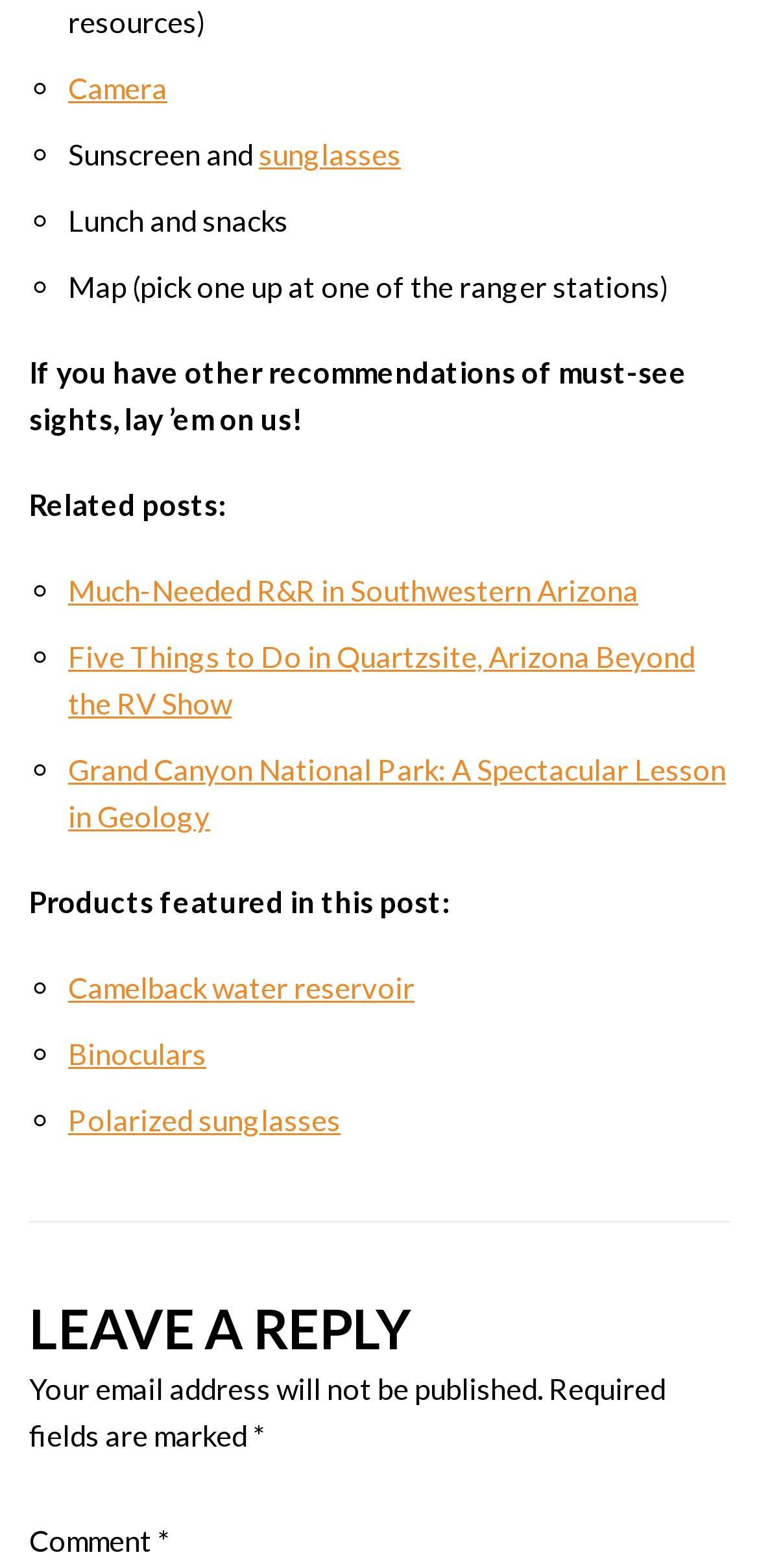Please determine the bounding box coordinates of the element to click in order to execute the following instruction: "Click on 'Camera'". The coordinates should be four float numbers between 0 and 1, specified as [left, top, right, bottom].

[0.09, 0.045, 0.221, 0.067]